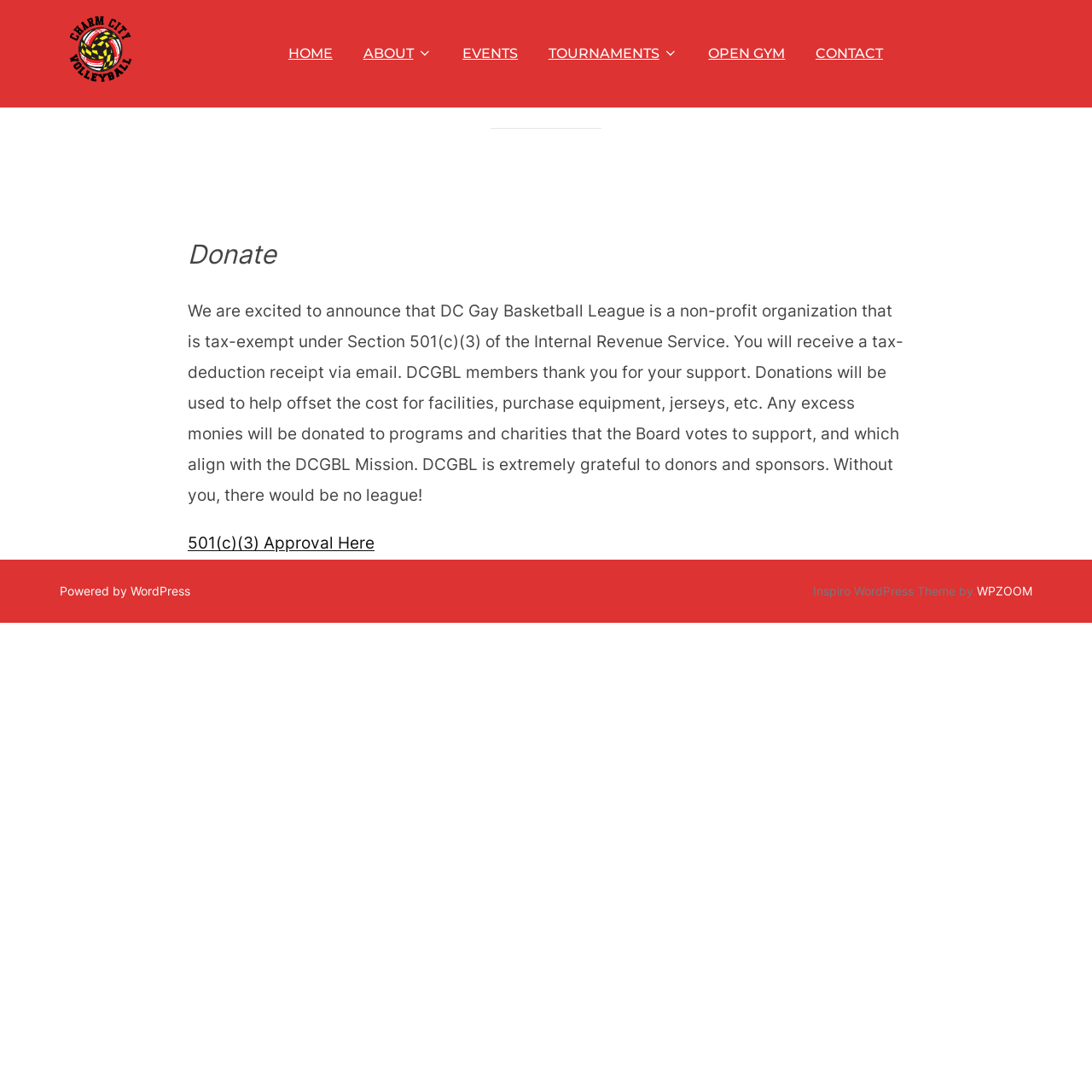Locate the bounding box coordinates of the clickable element to fulfill the following instruction: "Explore the 'Reading List'". Provide the coordinates as four float numbers between 0 and 1 in the format [left, top, right, bottom].

None